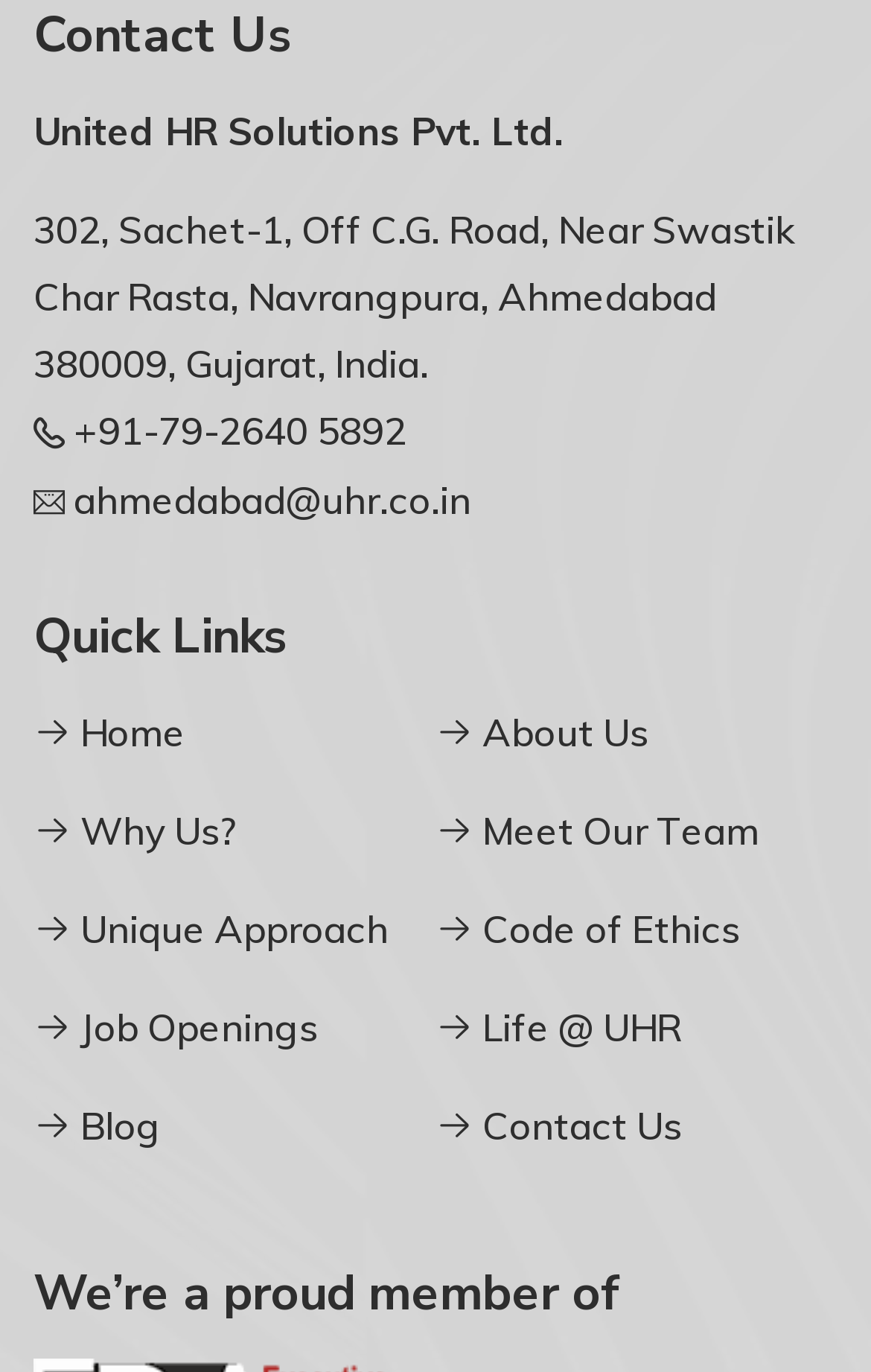Please indicate the bounding box coordinates of the element's region to be clicked to achieve the instruction: "Click on Home". Provide the coordinates as four float numbers between 0 and 1, i.e., [left, top, right, bottom].

[0.038, 0.511, 0.213, 0.557]